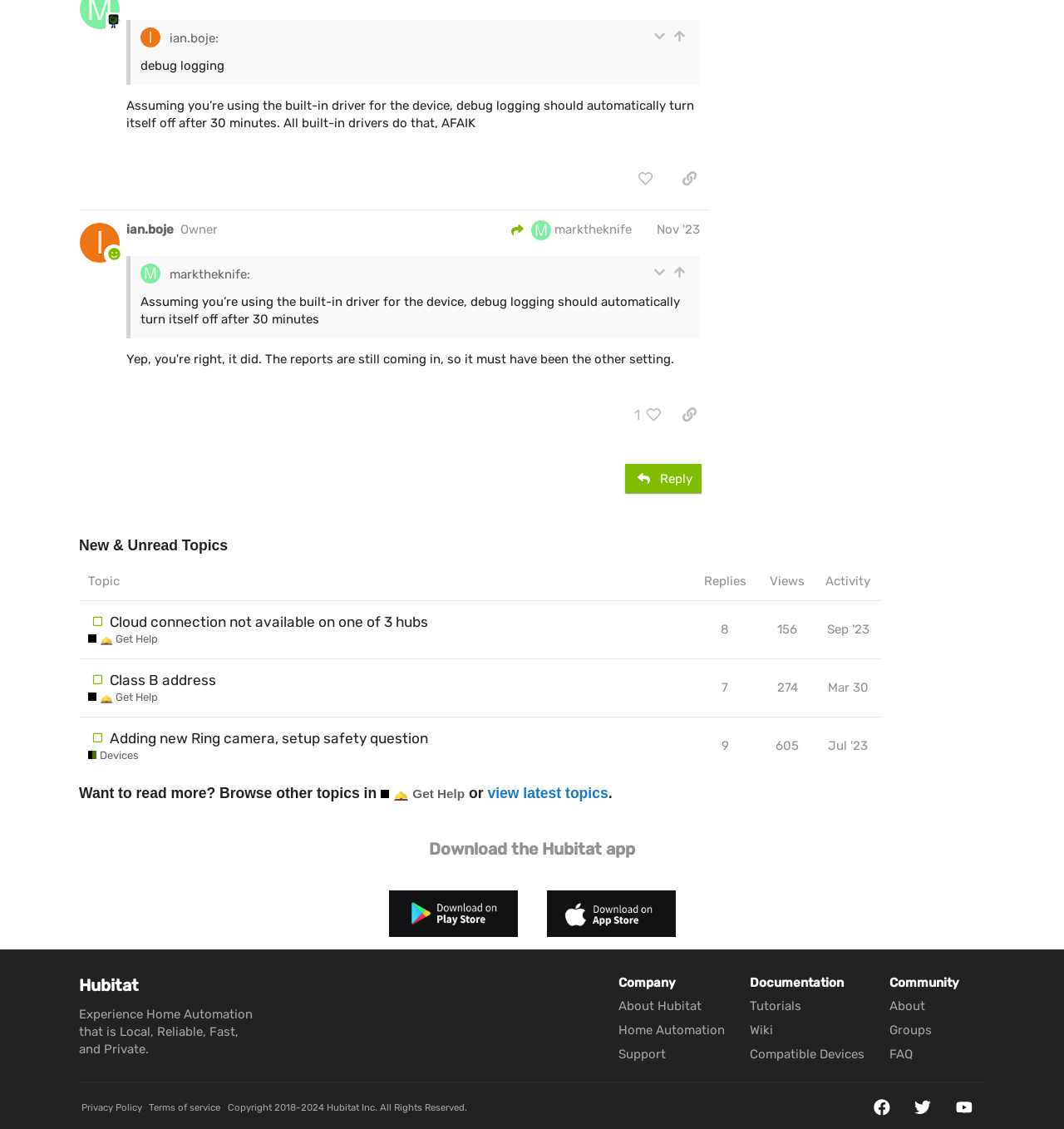Please identify the bounding box coordinates of where to click in order to follow the instruction: "view topic details".

[0.652, 0.541, 0.711, 0.583]